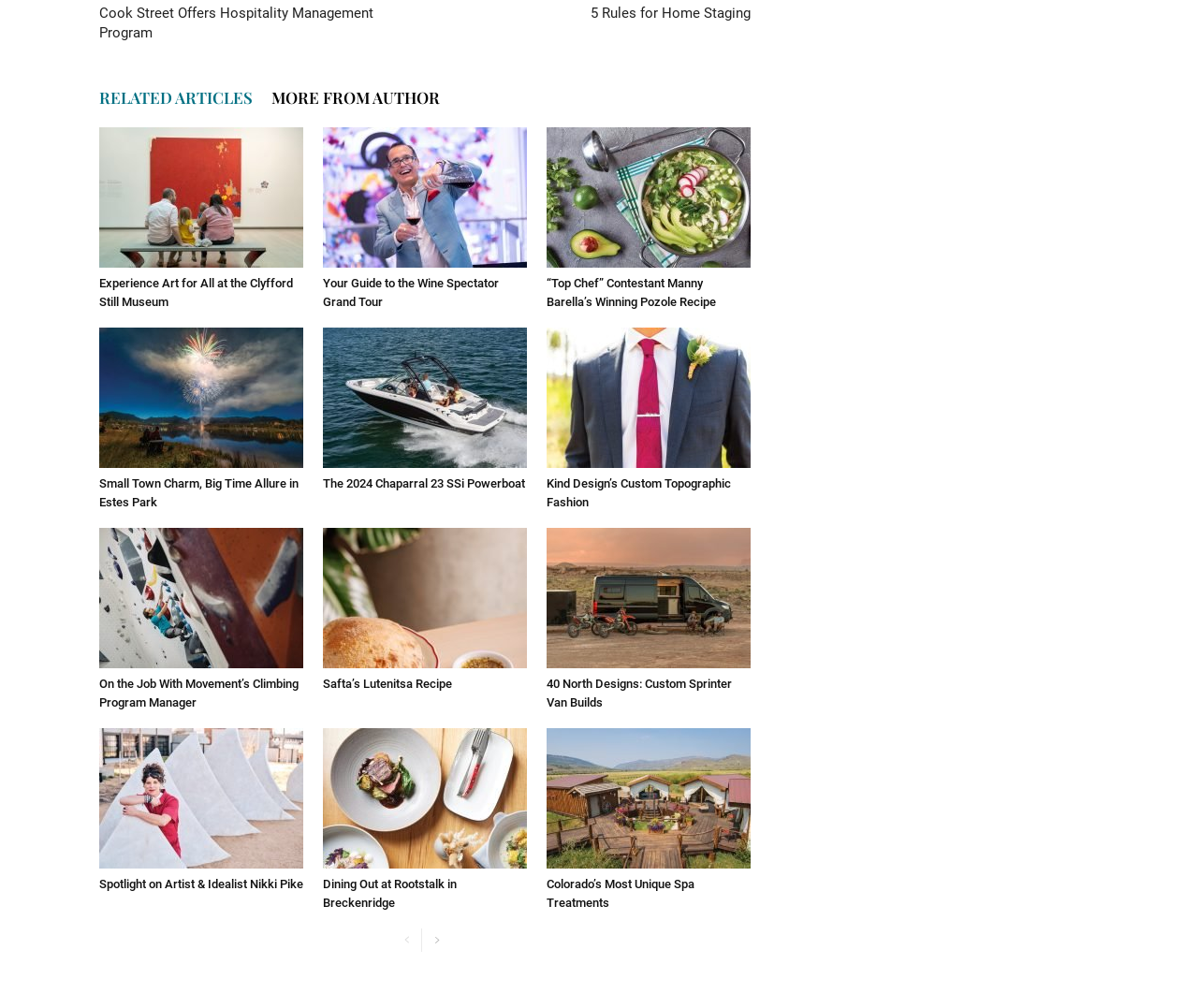Use a single word or phrase to answer the question: What is the name of the recipe mentioned in the article with the image of Pozole?

Manny Barella's Winning Pozole Recipe